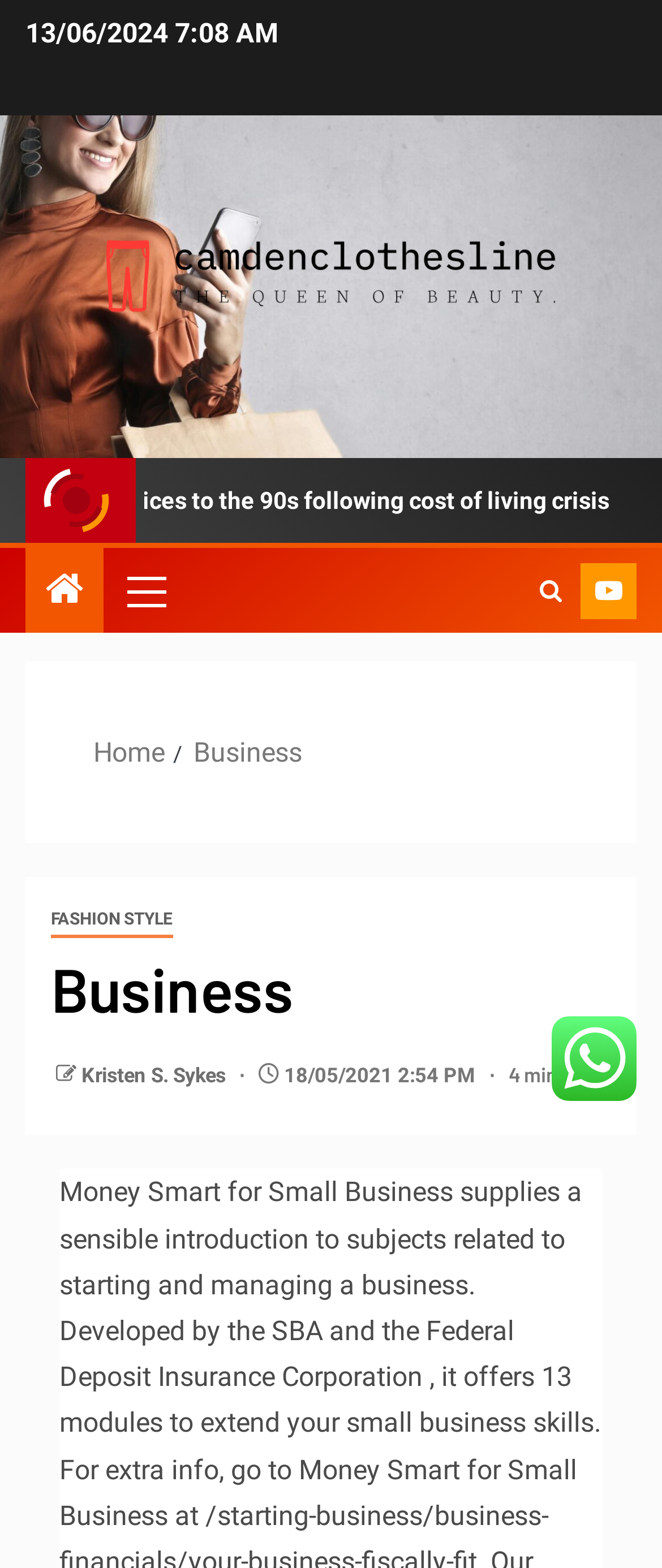Please determine the bounding box coordinates for the element that should be clicked to follow these instructions: "read Kristen S. Sykes' article".

[0.123, 0.678, 0.349, 0.693]